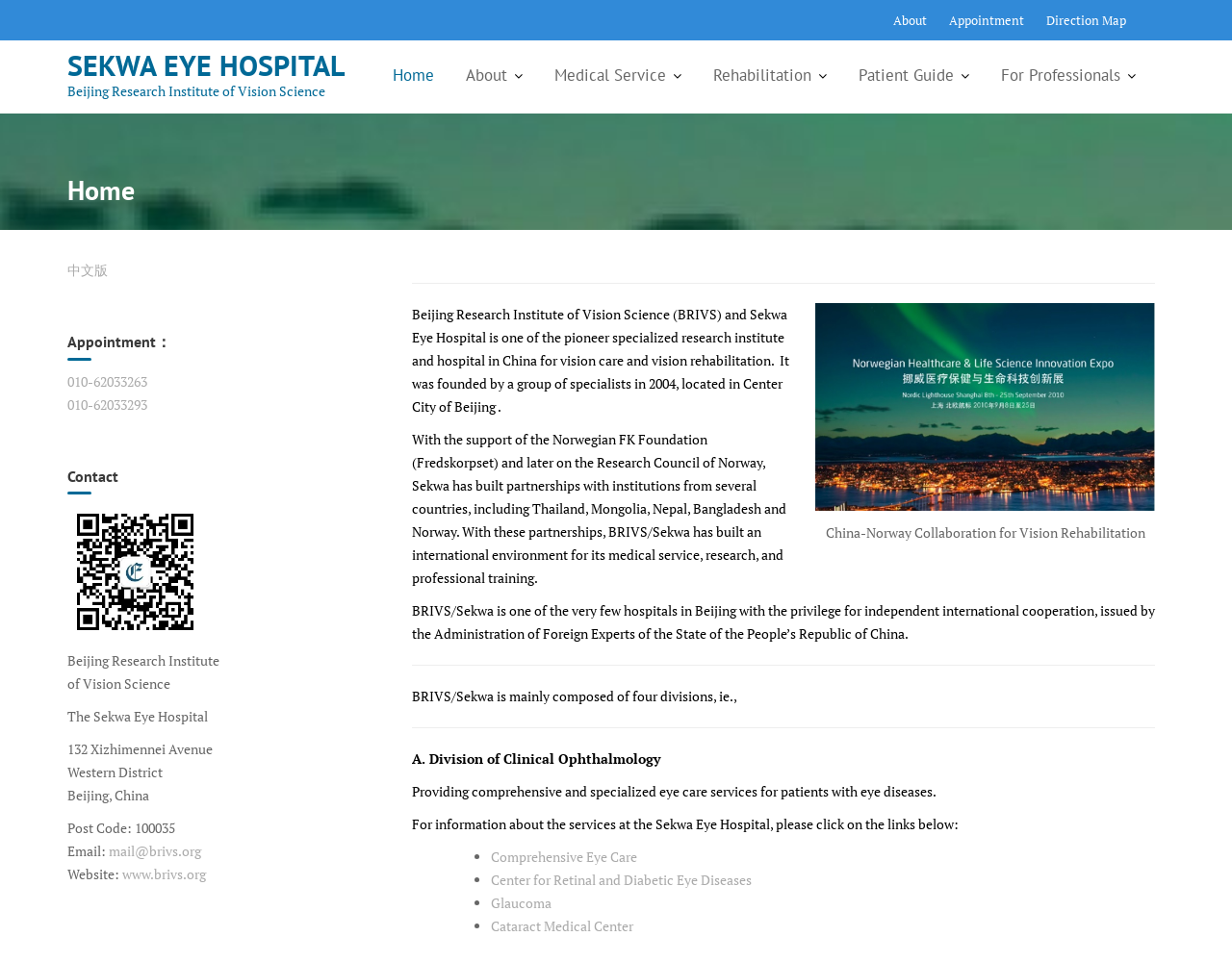Identify the bounding box coordinates of the region that needs to be clicked to carry out this instruction: "Click on About". Provide these coordinates as four float numbers ranging from 0 to 1, i.e., [left, top, right, bottom].

[0.725, 0.005, 0.752, 0.037]